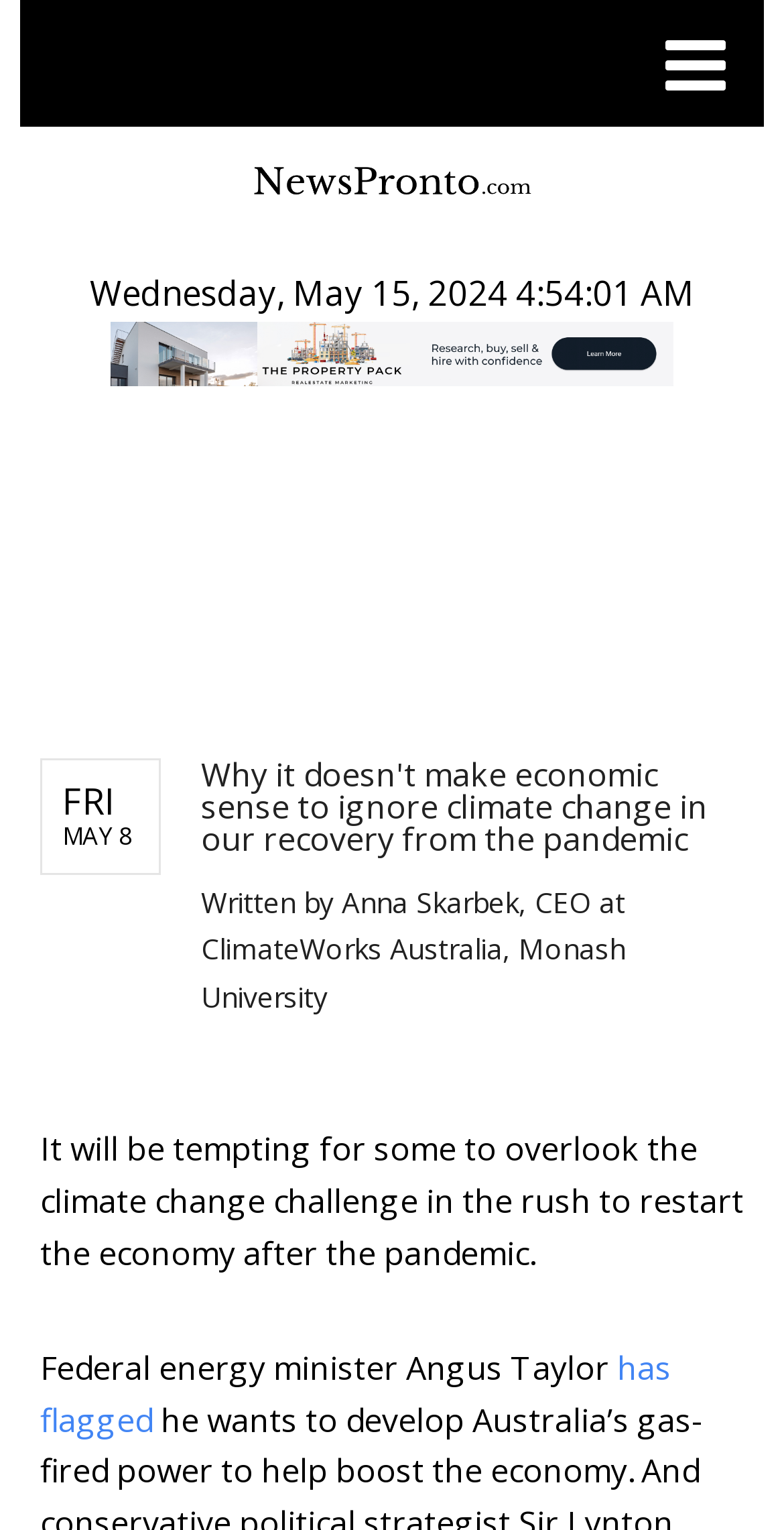Based on the element description has flagged, identify the bounding box of the UI element in the given webpage screenshot. The coordinates should be in the format (top-left x, top-left y, bottom-right x, bottom-right y) and must be between 0 and 1.

[0.051, 0.88, 0.856, 0.942]